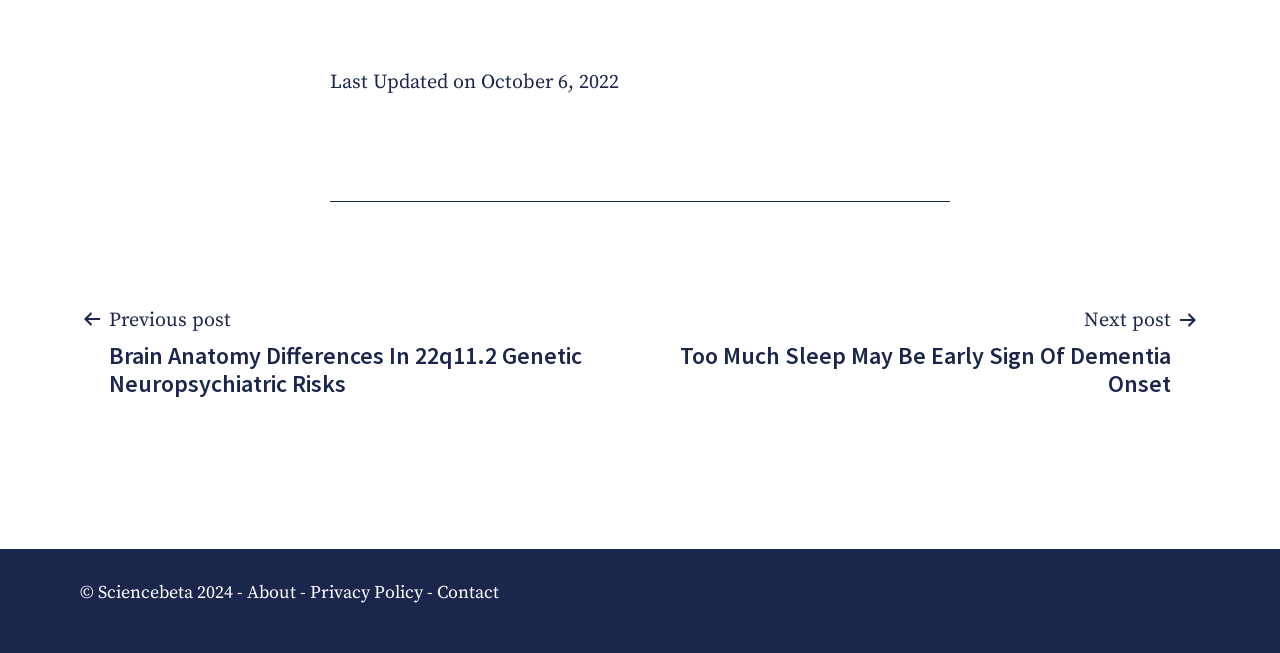Provide the bounding box for the UI element matching this description: "Privacy Policy".

[0.242, 0.89, 0.33, 0.925]